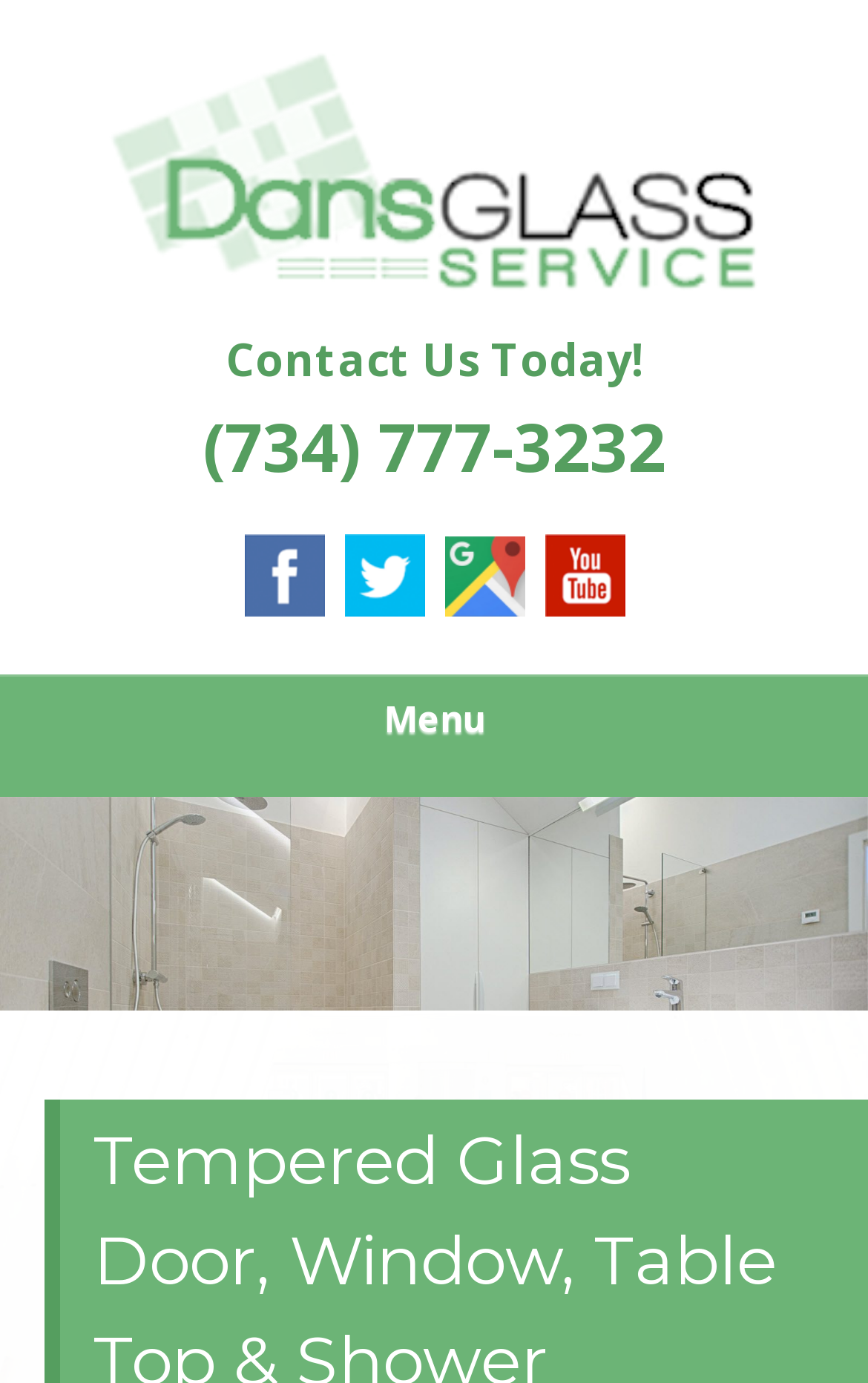Respond with a single word or phrase for the following question: 
What is the name of the company?

Dan's Enterprises